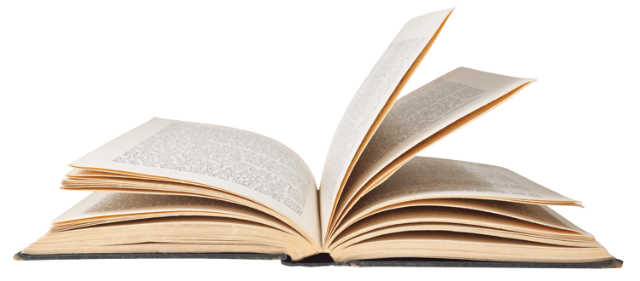What is the book's spine indicating?
Using the visual information, answer the question in a single word or phrase.

its binding